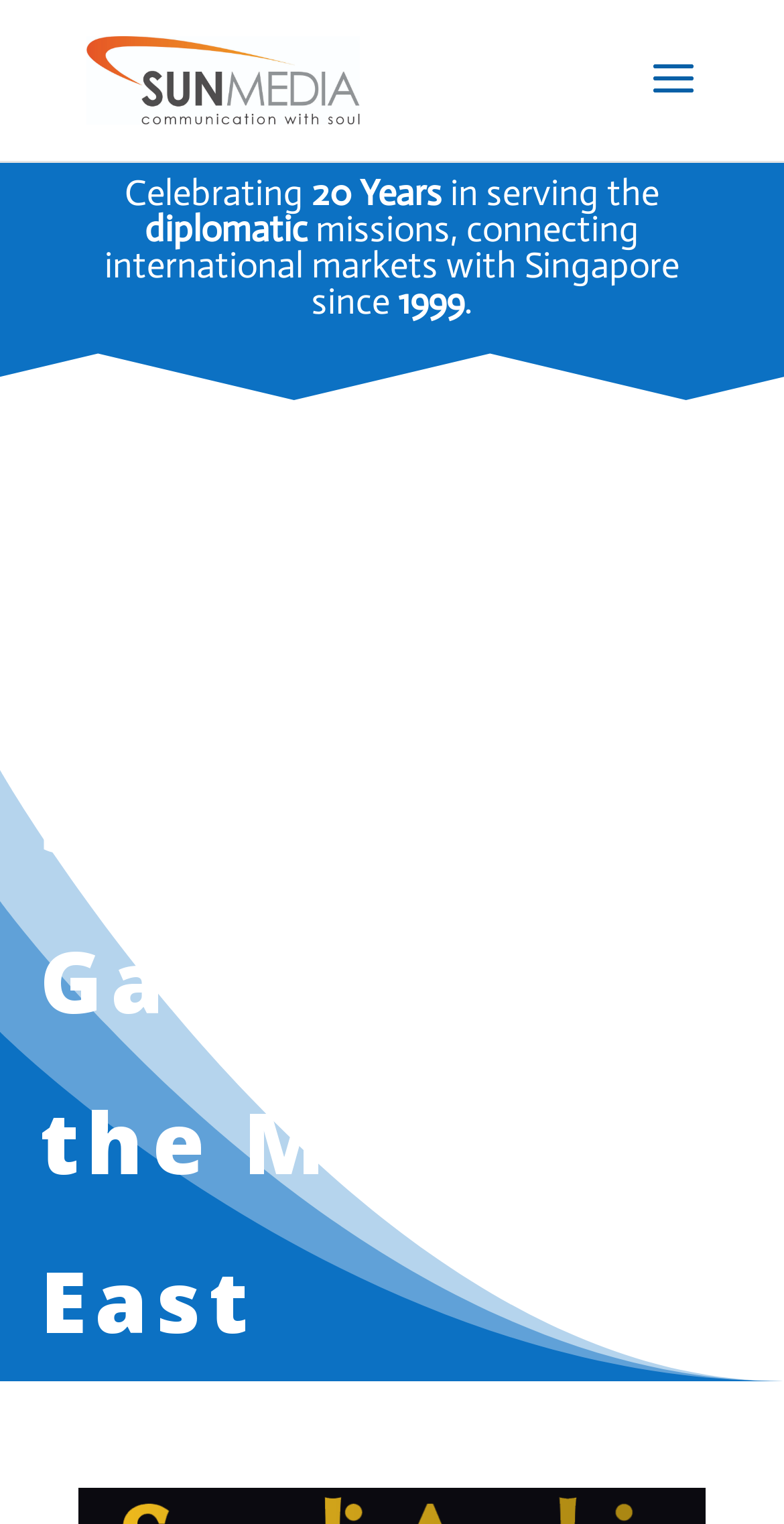Identify the bounding box for the given UI element using the description provided. Coordinates should be in the format (top-left x, top-left y, bottom-right x, bottom-right y) and must be between 0 and 1. Here is the description: alt="Sun Media Pte Ltd"

[0.11, 0.038, 0.46, 0.063]